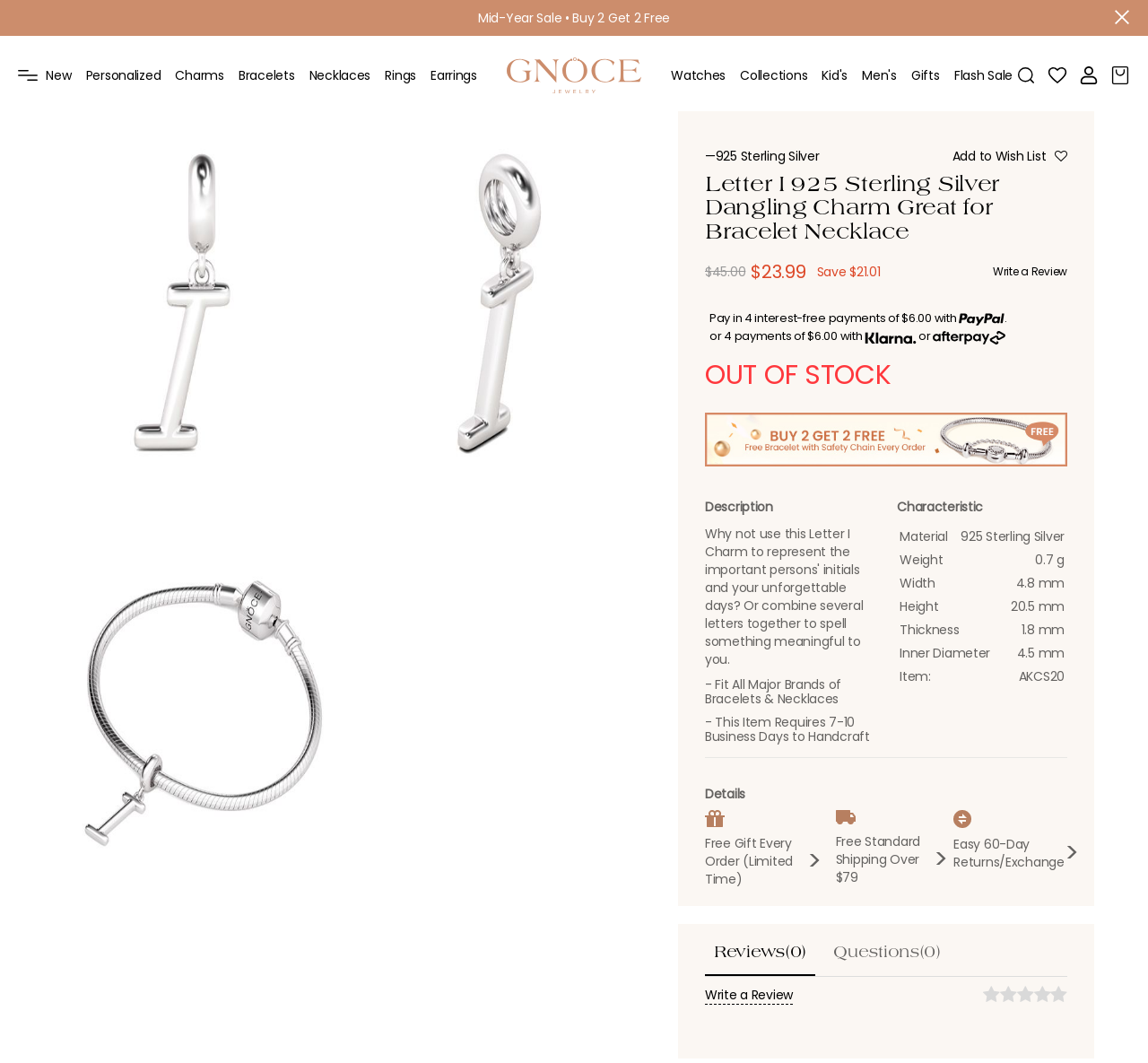Find and specify the bounding box coordinates that correspond to the clickable region for the instruction: "View personalized jewelry".

[0.075, 0.037, 0.14, 0.105]